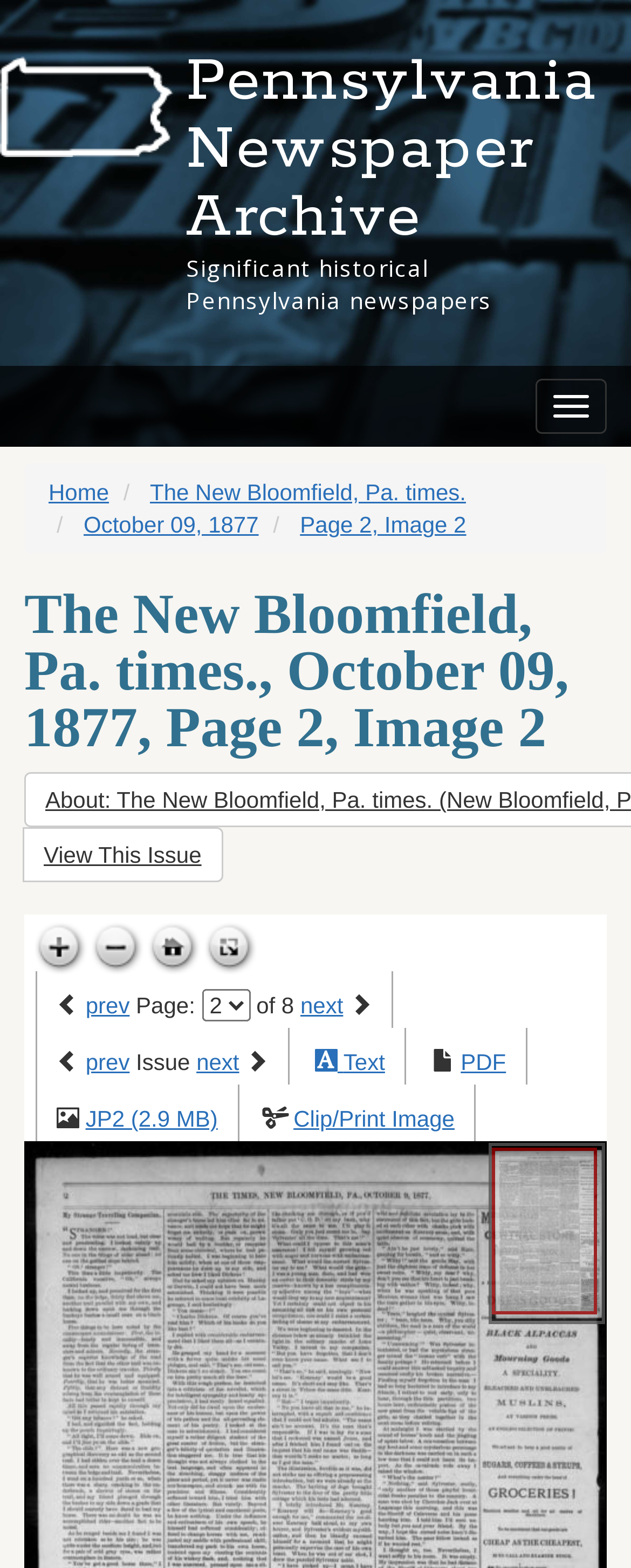Please identify the bounding box coordinates of the area that needs to be clicked to follow this instruction: "Go to Home".

[0.227, 0.587, 0.317, 0.622]